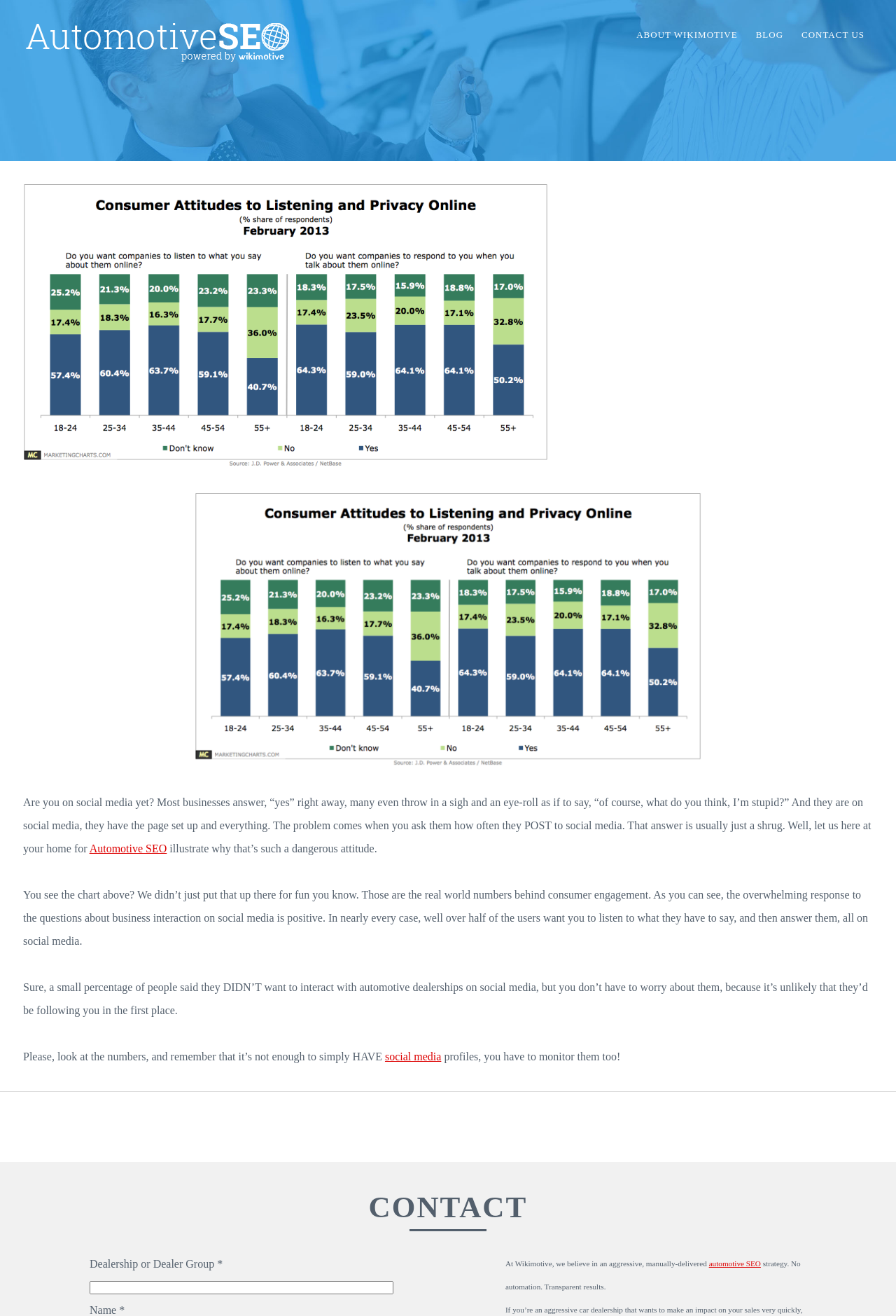What is required to contact Wikimotive?
Carefully examine the image and provide a detailed answer to the question.

The required information to contact Wikimotive can be found in the 'CONTACT' section at the bottom of the webpage, which has a textbox labeled 'Dealership or Dealer Group *', indicating that this information is required.